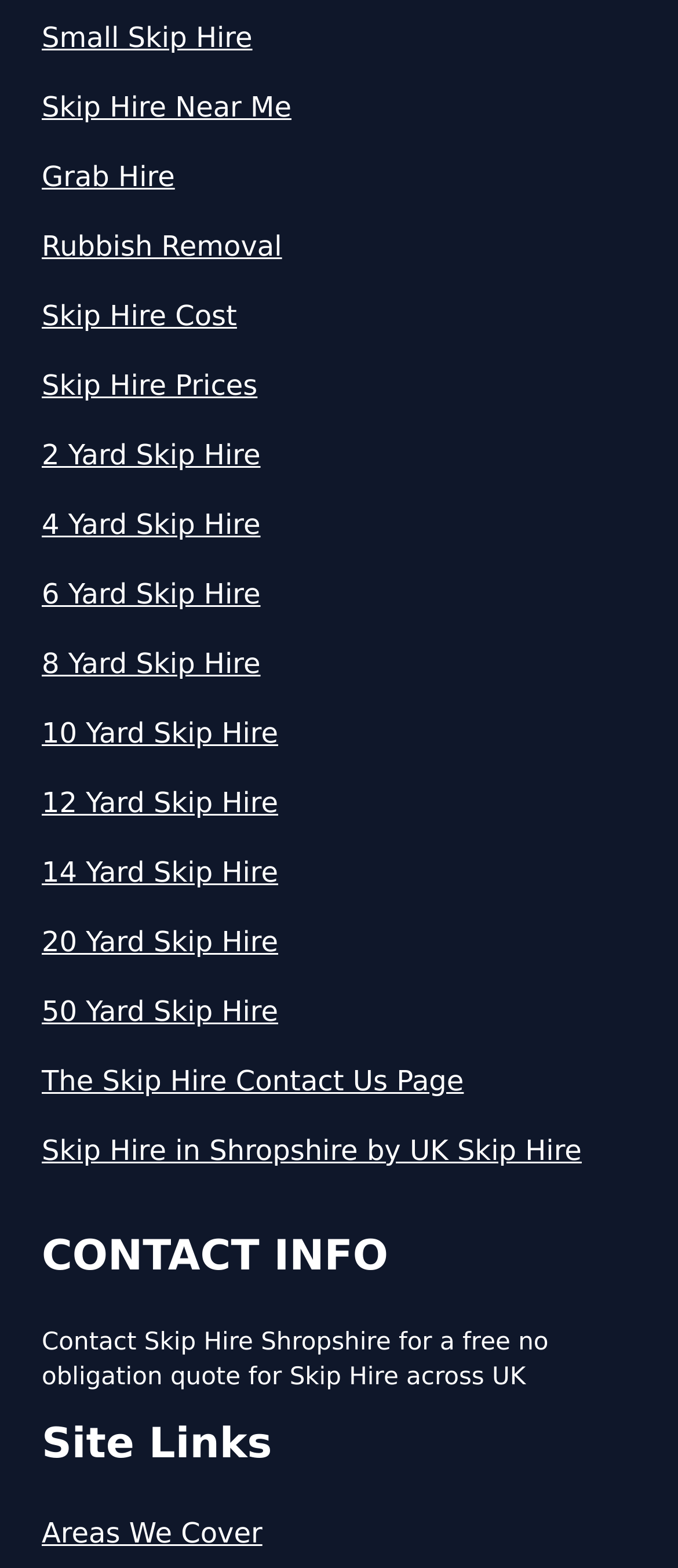Locate the bounding box coordinates of the clickable element to fulfill the following instruction: "Click on 'Do Skip Hire Companies Recycle In Shropshire'". Provide the coordinates as four float numbers between 0 and 1 in the format [left, top, right, bottom].

[0.123, 0.002, 0.877, 0.104]